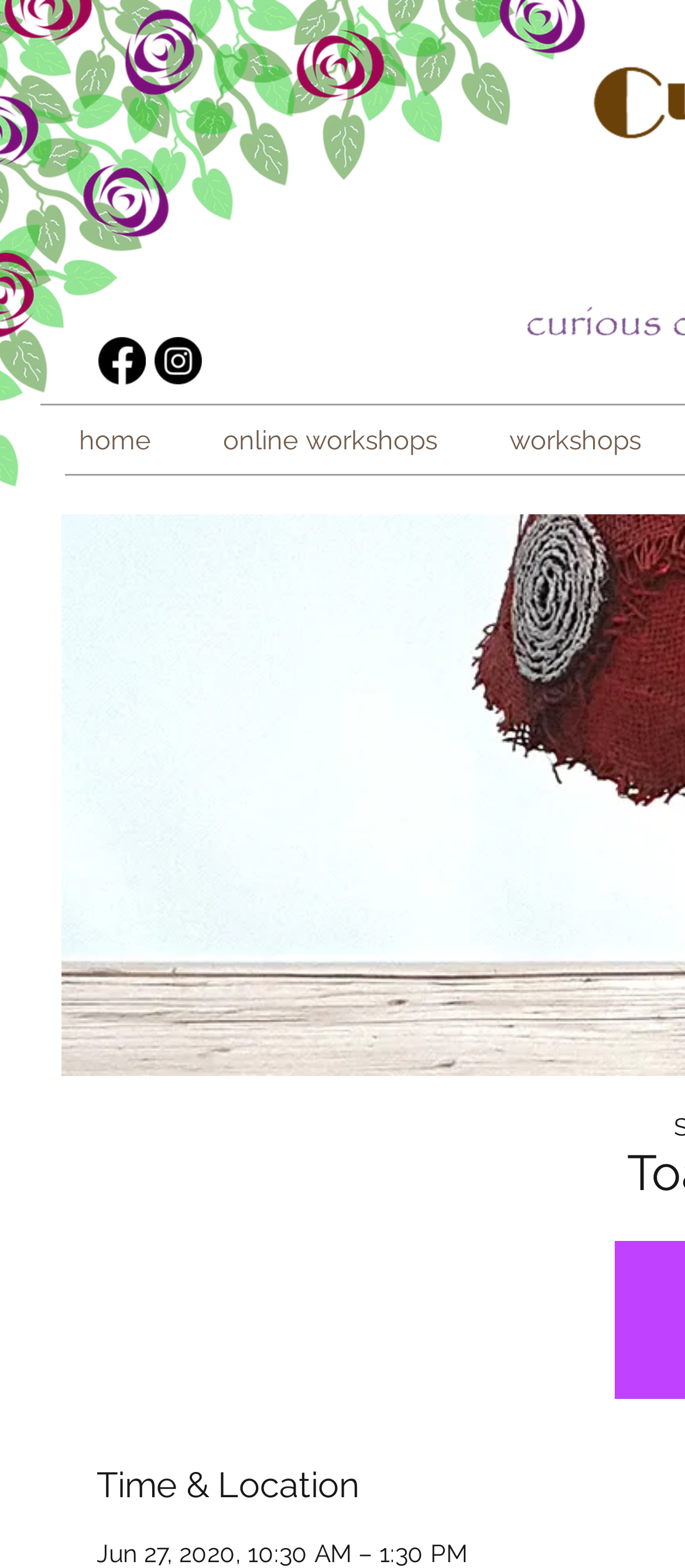What is the name of the workshop?
Refer to the image and give a detailed answer to the question.

The name of the workshop can be determined by looking at the root element, which is 'Toadstool Workshop | Curiously Contrary'. This suggests that the workshop is called Toadstool Workshop.